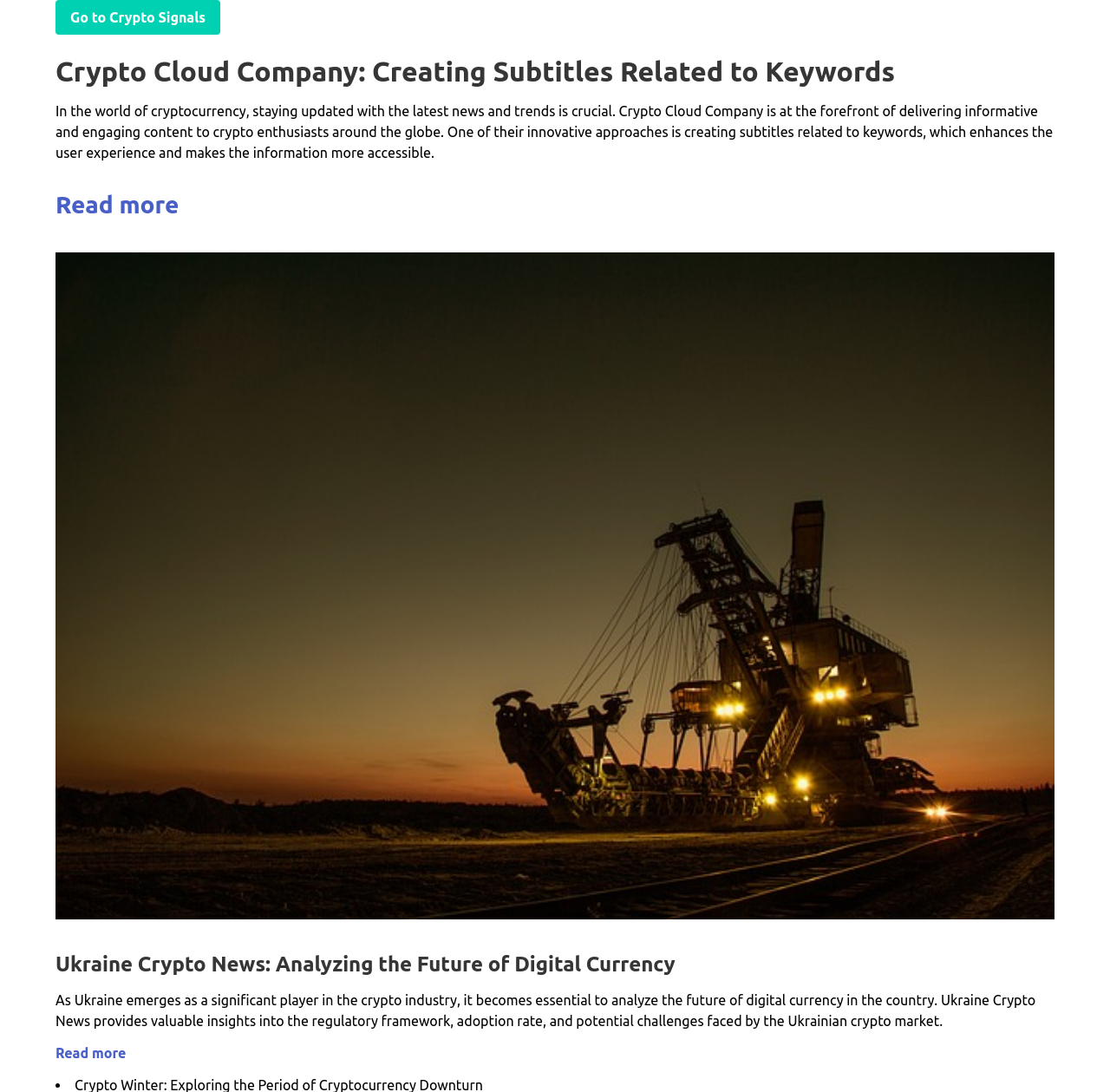What is the format of the content on this webpage?
Based on the visual, give a brief answer using one word or a short phrase.

Articles with subtitles